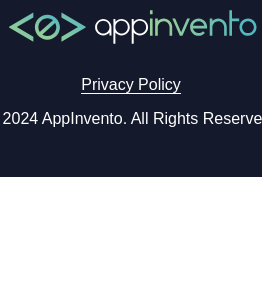What year is the copyright status stated for?
Based on the visual, give a brief answer using one word or a short phrase.

2024